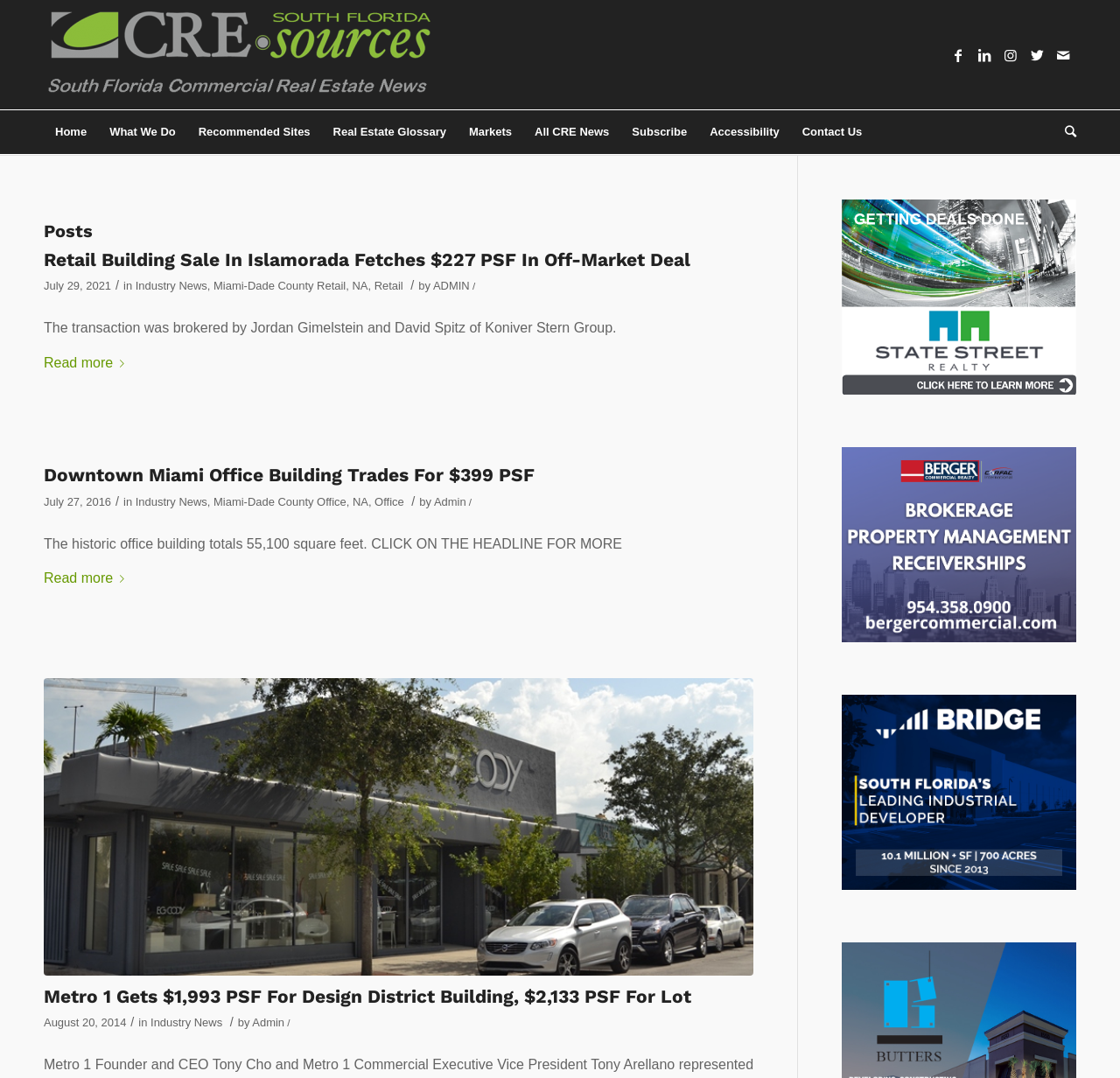Specify the bounding box coordinates for the region that must be clicked to perform the given instruction: "Click on the 'Home' link".

[0.039, 0.102, 0.088, 0.143]